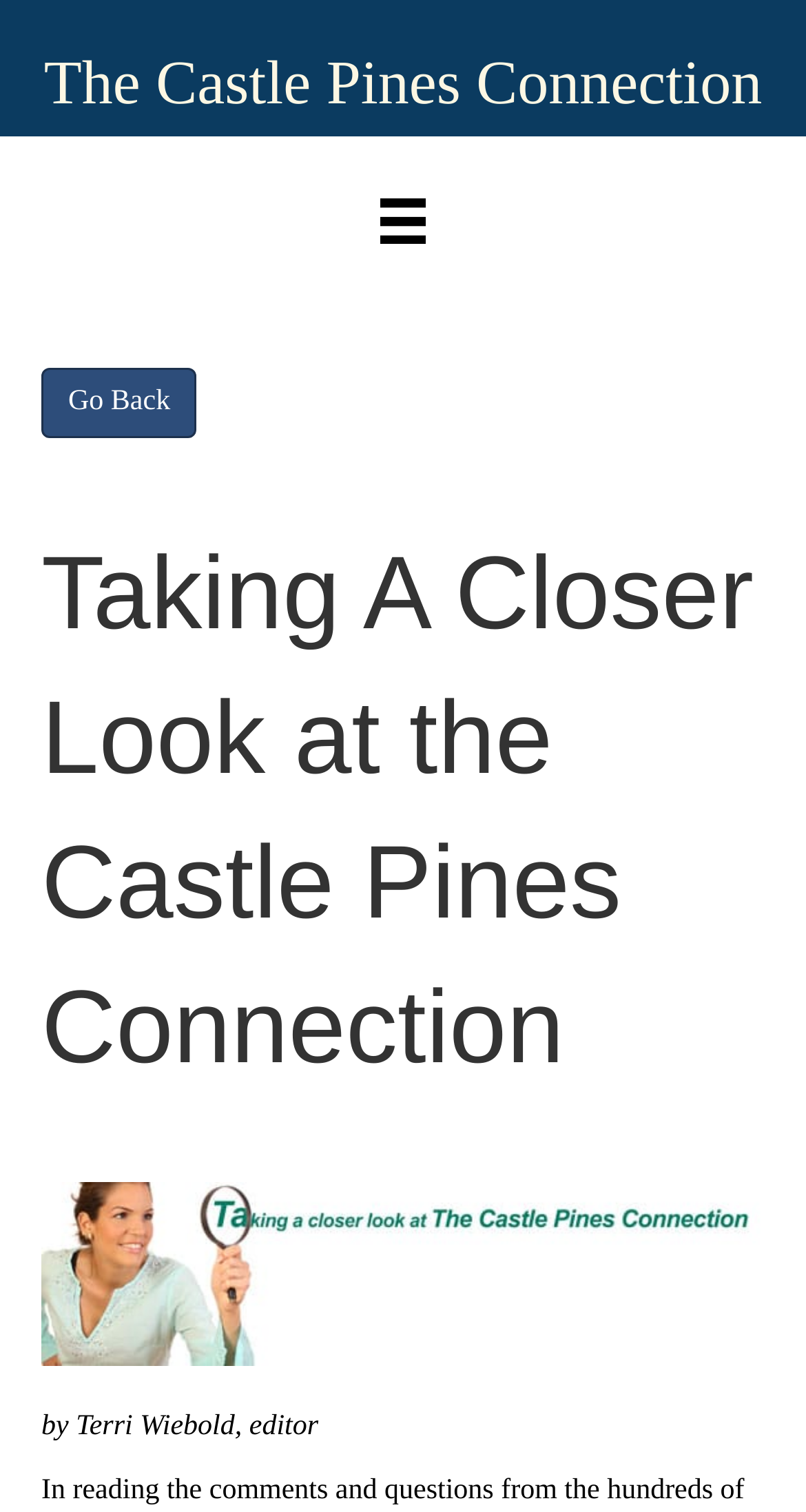Locate the primary heading on the webpage and return its text.

The Castle Pines Connection